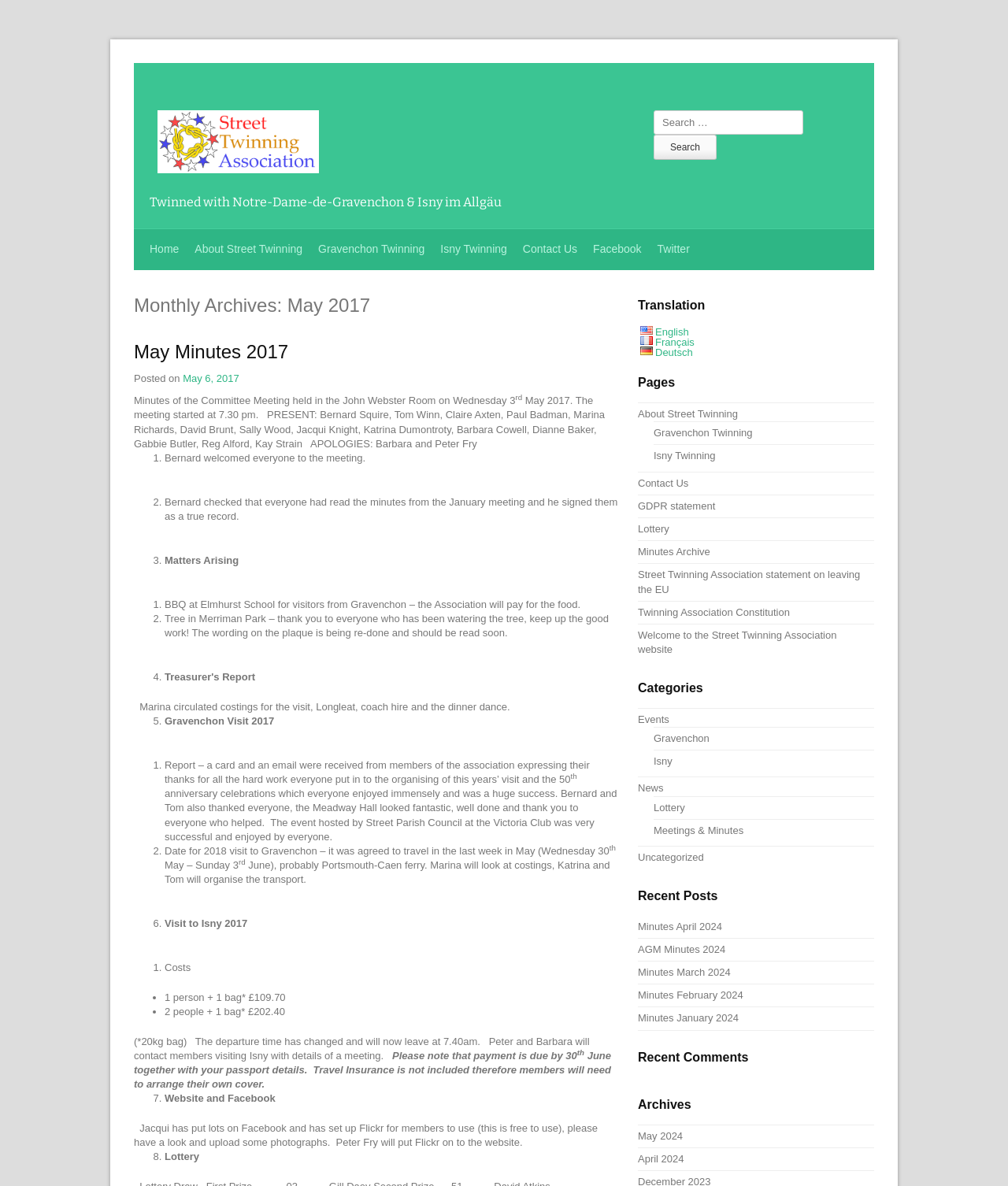Write a detailed summary of the webpage.

The webpage is about the Street Twinning Association, specifically the May 2017 archives. At the top, there is a heading "Street Twinning Association" followed by a subheading "Twinned with Notre-Dame-de-Gravenchon & Isny im Allgäu". Below this, there is a search bar with a "Search" button. 

On the left side, there is a navigation menu with links to "Home", "About Street Twinning", "Gravenchon Twinning", "Isny Twinning", "Contact Us", "Facebook", and "Twitter". 

The main content of the page is a series of headings and paragraphs describing the minutes of a committee meeting held on May 3, 2017. The meeting discussed various topics, including the upcoming visit to Gravenchon, the BBQ at Elmhurst School, and the tree in Merriman Park. There are also lists of items discussed, such as the costings for the visit, the date for the 2018 visit, and the details of the visit to Isny.

On the right side, there is a section for translation, with links to switch the language to English or Français, accompanied by small flag icons.

Throughout the page, there are no images except for the small flag icons for the translation options. The layout is primarily text-based, with headings and paragraphs organized in a clear and readable manner.